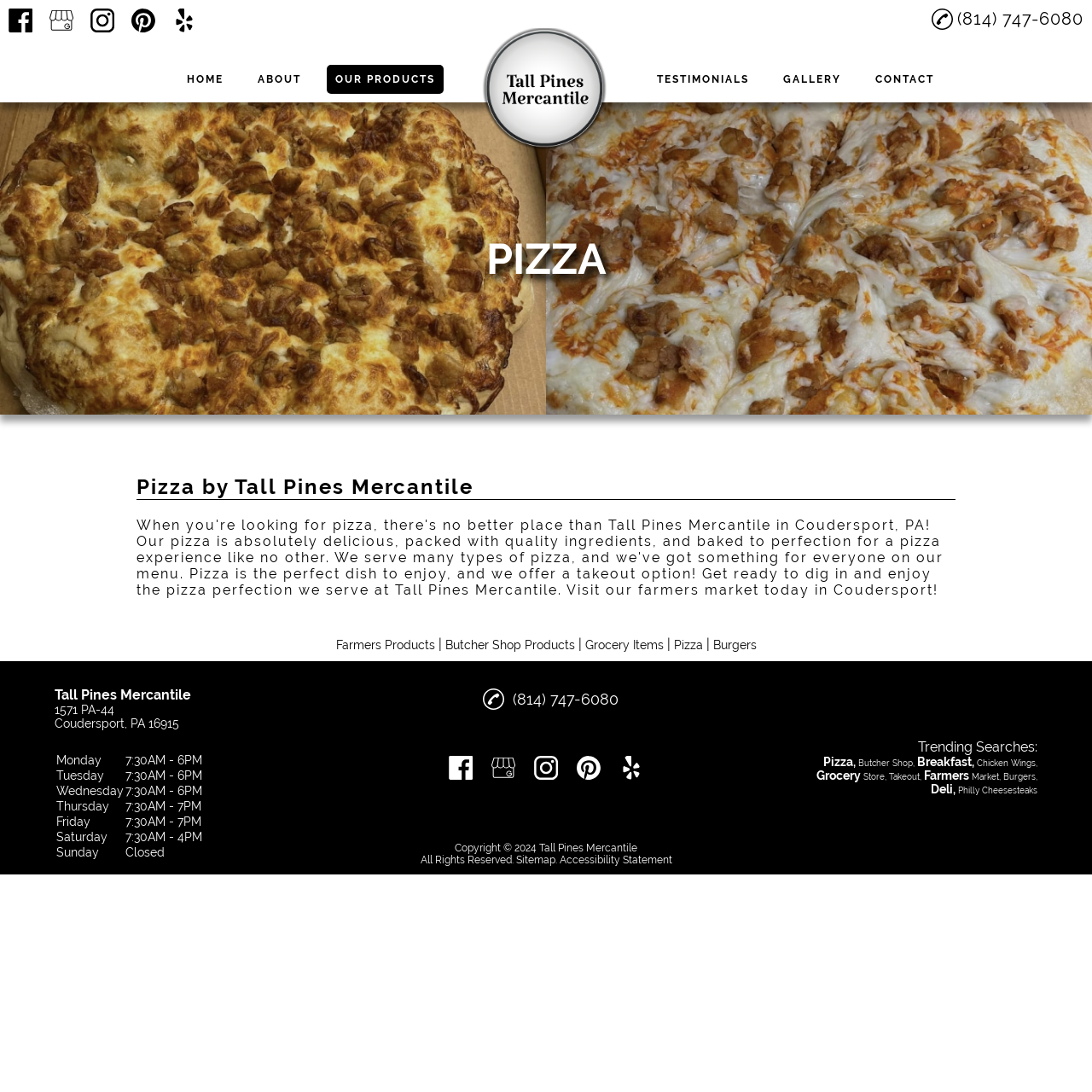Examine the image and give a thorough answer to the following question:
What type of products does Tall Pines Mercantile offer?

Based on the webpage, I can see that Tall Pines Mercantile offers various products, including pizza, farmers products, butcher shop products, grocery items, burgers, and more. The 'OUR PRODUCTS' link in the navigation menu and the categories listed below the 'Pizza by Tall Pines Mercantile' heading suggest that the website sells a range of products.